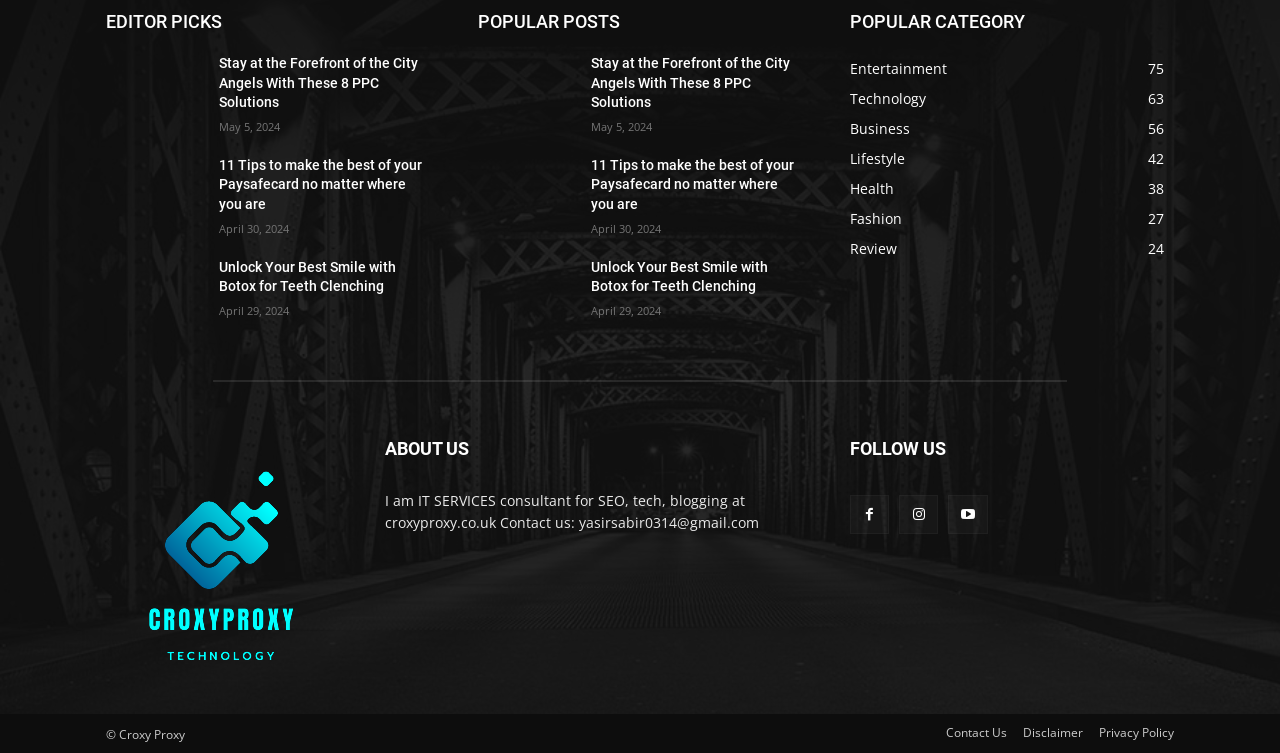Answer this question in one word or a short phrase: How many social media links are present in the 'FOLLOW US' section?

3